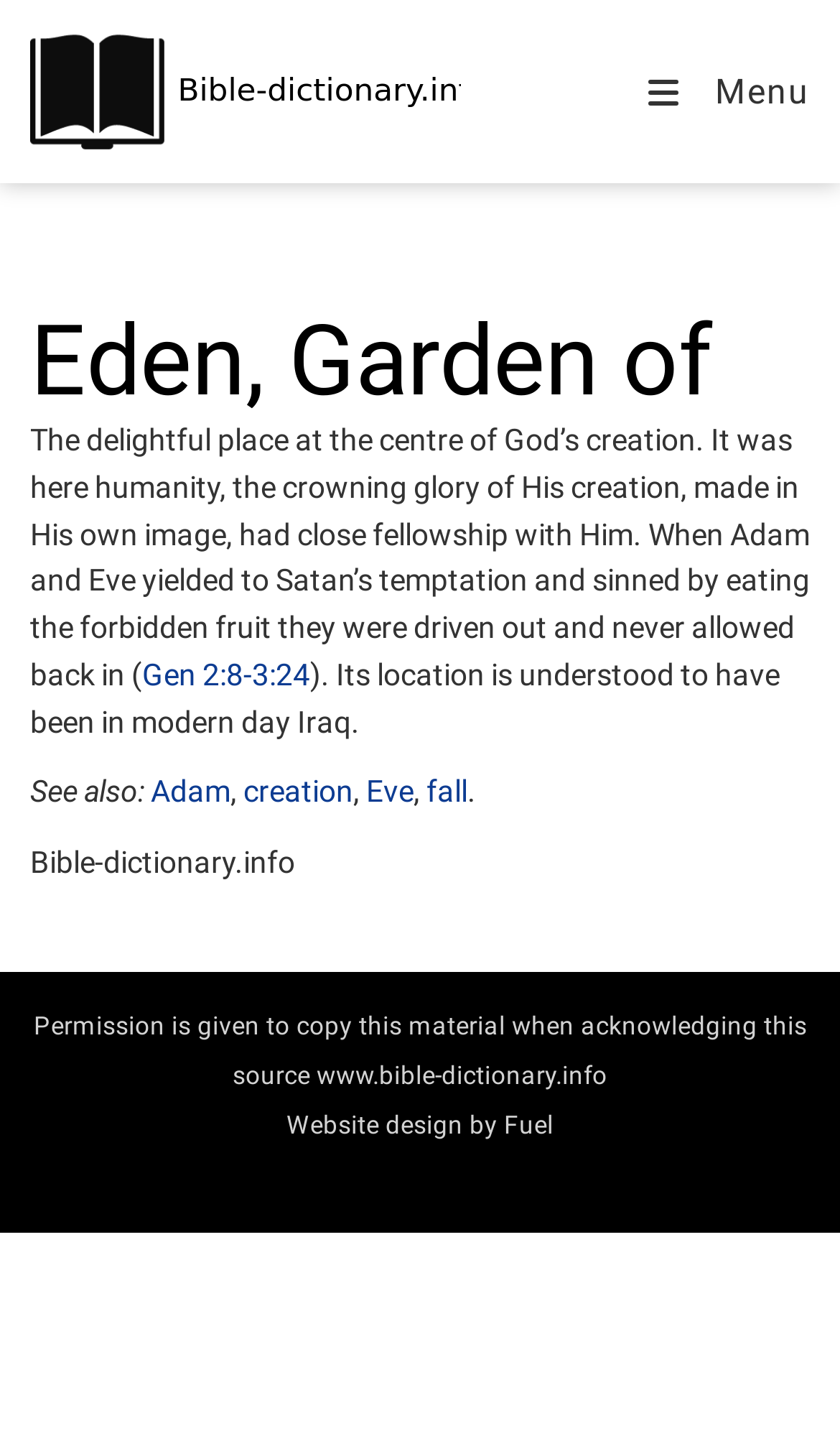Using the webpage screenshot, find the UI element described by Eve. Provide the bounding box coordinates in the format (top-left x, top-left y, bottom-right x, bottom-right y), ensuring all values are floating point numbers between 0 and 1.

[0.436, 0.541, 0.492, 0.565]